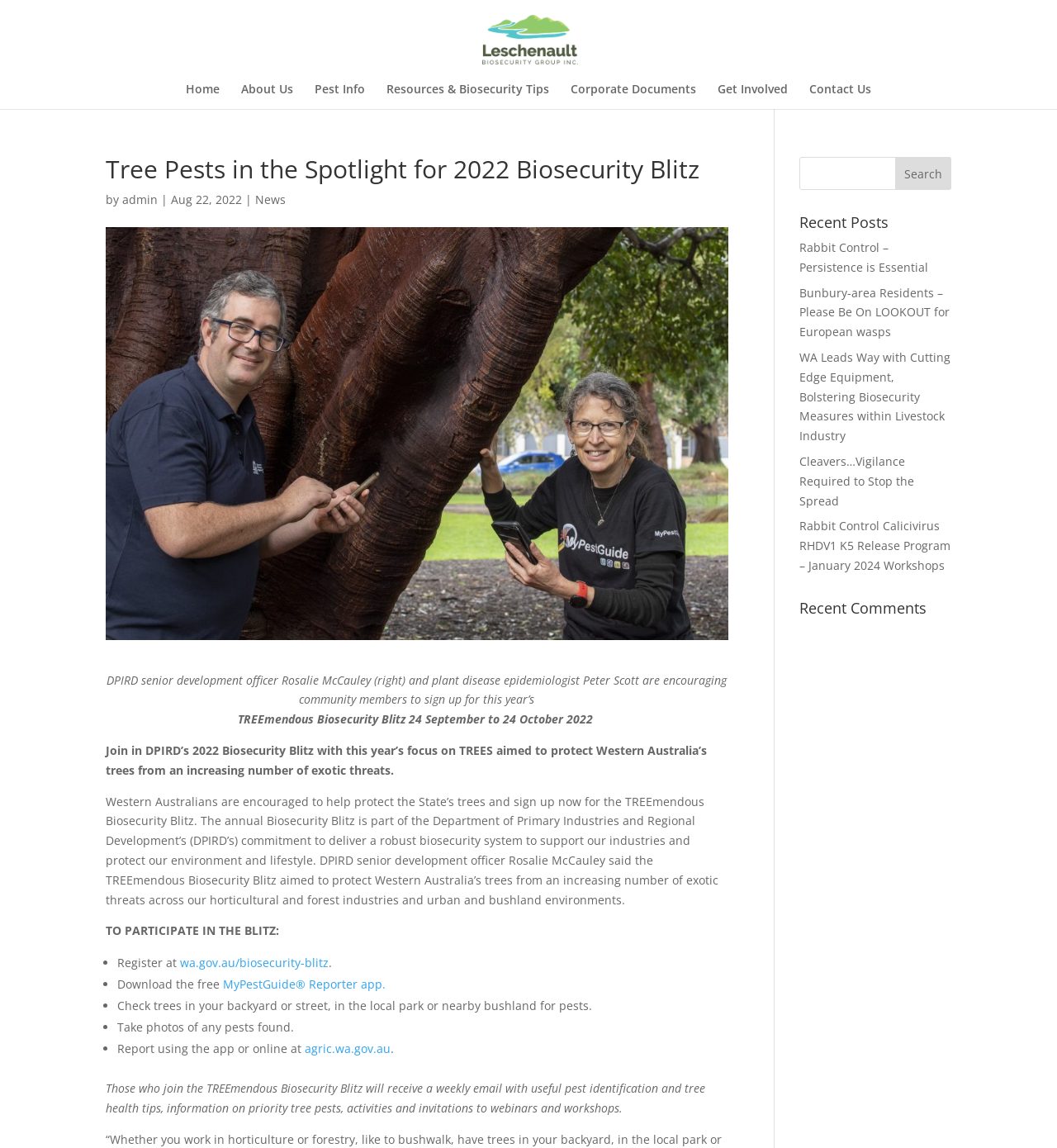Create a full and detailed caption for the entire webpage.

The webpage is about the 2022 Biosecurity Blitz, specifically focusing on tree pests. At the top, there is a logo and a navigation menu with links to different sections of the website, including "Home", "About Us", "Pest Info", and more. Below the navigation menu, there is a heading that reads "Tree Pests in the Spotlight for 2022 Biosecurity Blitz" followed by a subheading with the author's name and date.

The main content of the page is divided into sections. The first section introduces the TREEmendous Biosecurity Blitz, a program aimed at protecting Western Australia's trees from exotic threats. It encourages community members to sign up for the program, which will provide useful pest identification and tree health tips, information on priority tree pests, and invitations to webinars and workshops.

The next section provides instructions on how to participate in the blitz, including registering, downloading a mobile app, checking trees for pests, taking photos, and reporting any findings.

Below this section, there is a list of recent posts, including articles about rabbit control, European wasps, and biosecurity measures in the livestock industry. Each post has a title and a link to read more.

On the right side of the page, there is a search bar with a button to search the website. Below the search bar, there is a heading that reads "Recent Comments", but there are no comments listed.

Throughout the page, there are no images, but there are several links to other pages and resources, including the website's homepage, news articles, and external websites.